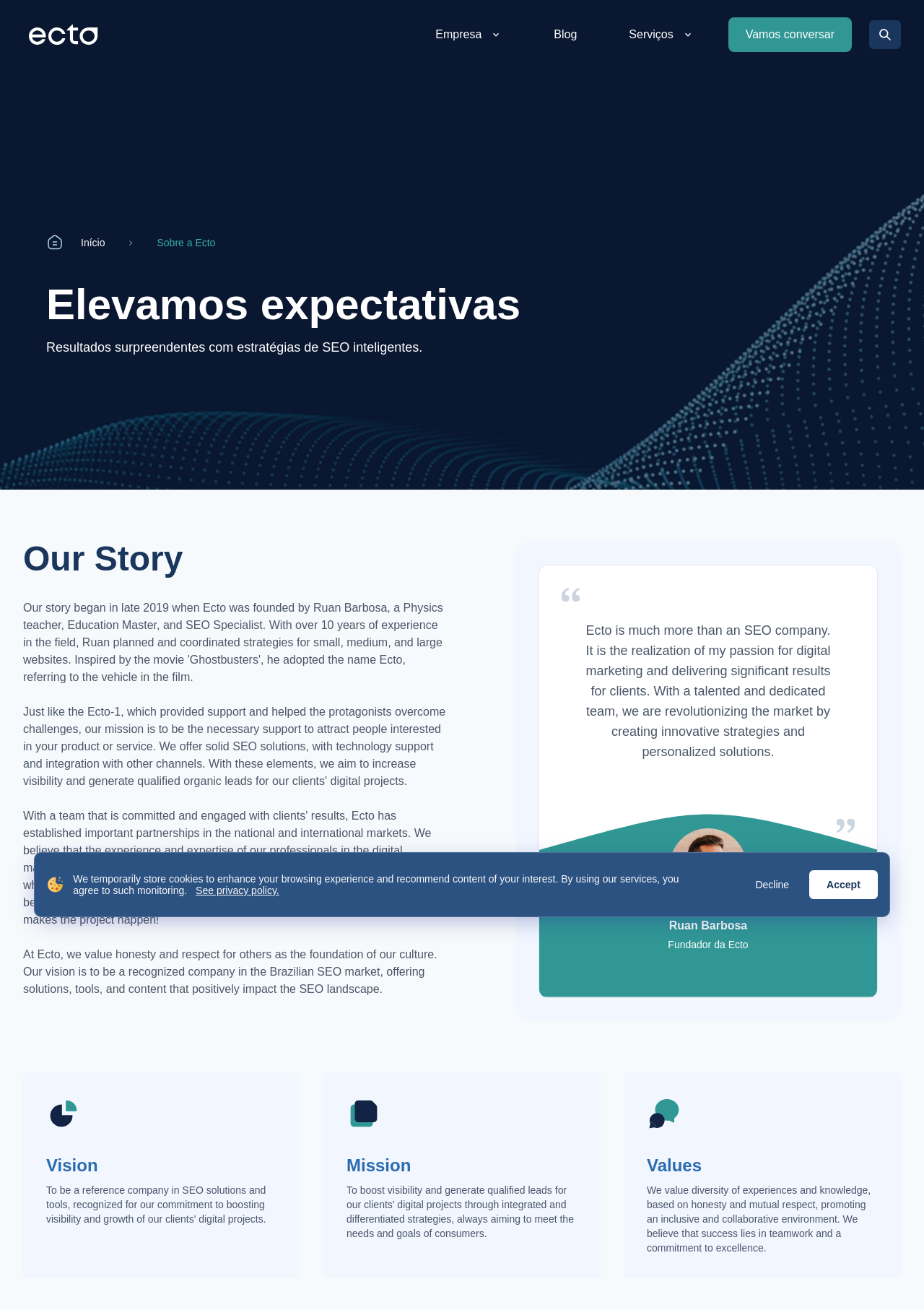Please identify the coordinates of the bounding box that should be clicked to fulfill this instruction: "Read about our story".

[0.025, 0.413, 0.44, 0.44]